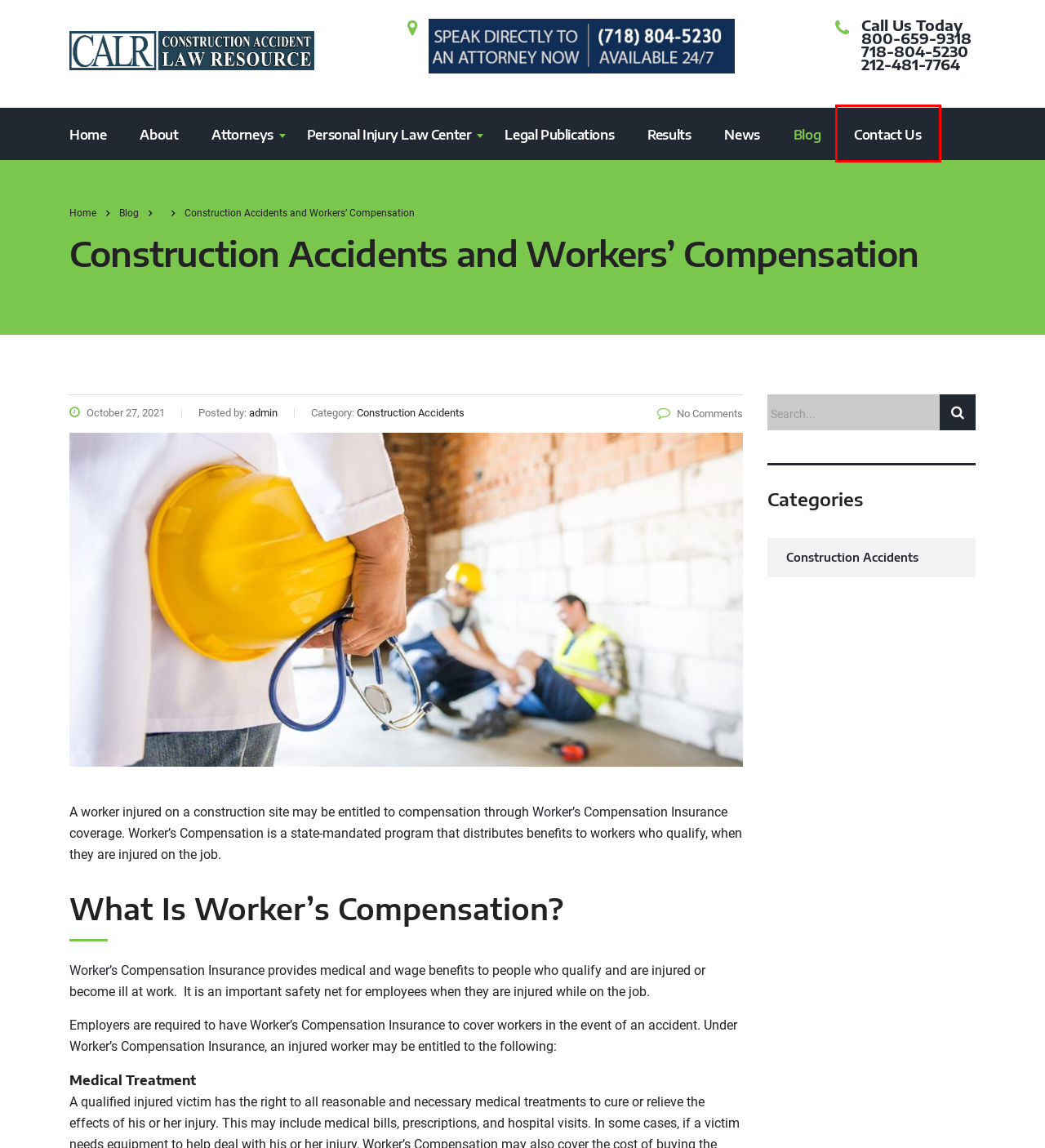You are given a webpage screenshot where a red bounding box highlights an element. Determine the most fitting webpage description for the new page that loads after clicking the element within the red bounding box. Here are the candidates:
A. Contact Us - Calrlegal
B. Personal Injury Law Center - Calrlegal
C. Legal Publications - Calrlegal
D. News - Calrlegal
E. About Us - Calrlegal
F. Home - Calrlegal
G. Construction Accidents - Calrlegal
H. Blog - Calrlegal

A